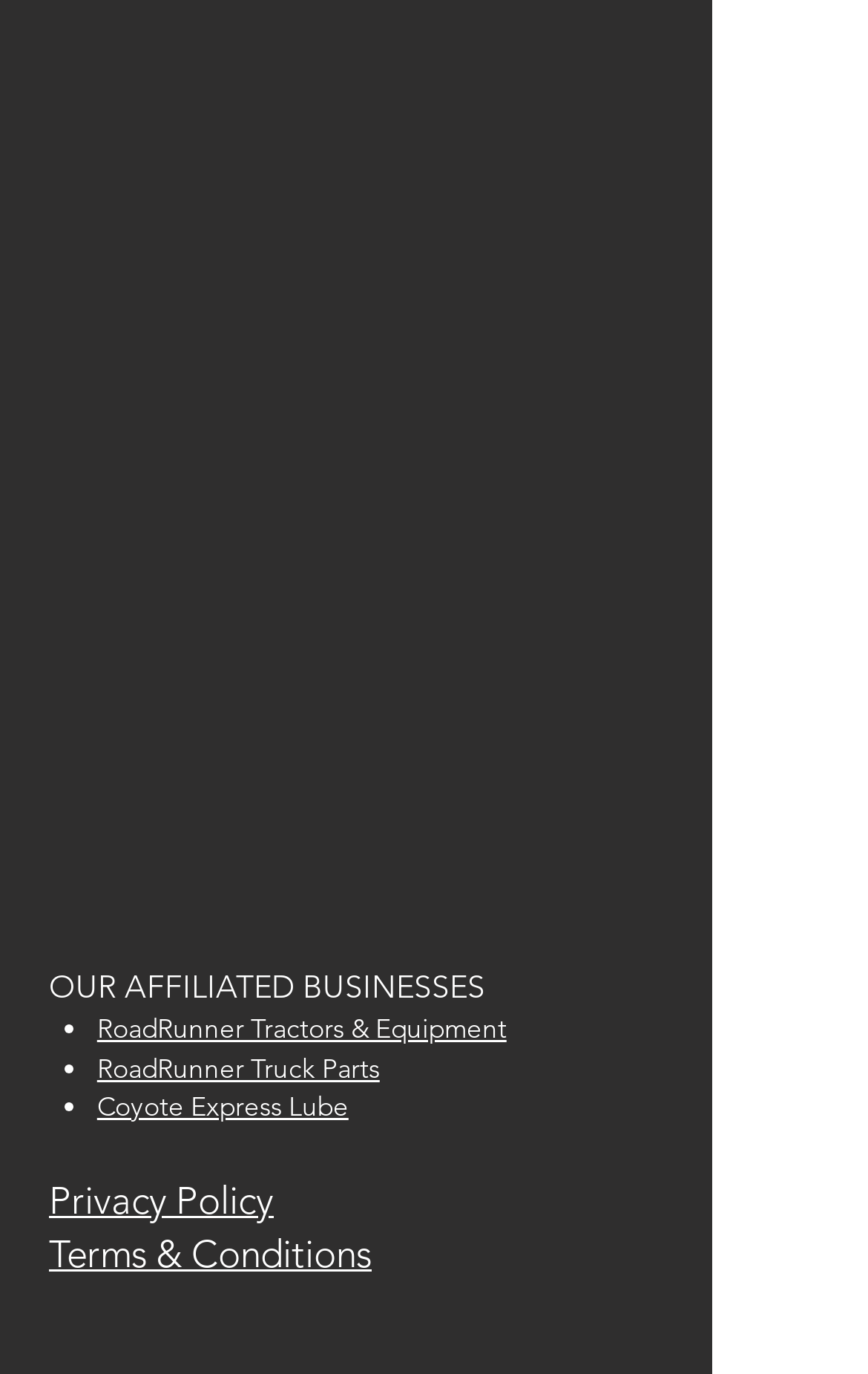Please locate the bounding box coordinates of the element's region that needs to be clicked to follow the instruction: "Visit RoadRunner Tractors & Equipment website". The bounding box coordinates should be provided as four float numbers between 0 and 1, i.e., [left, top, right, bottom].

[0.112, 0.739, 0.584, 0.762]